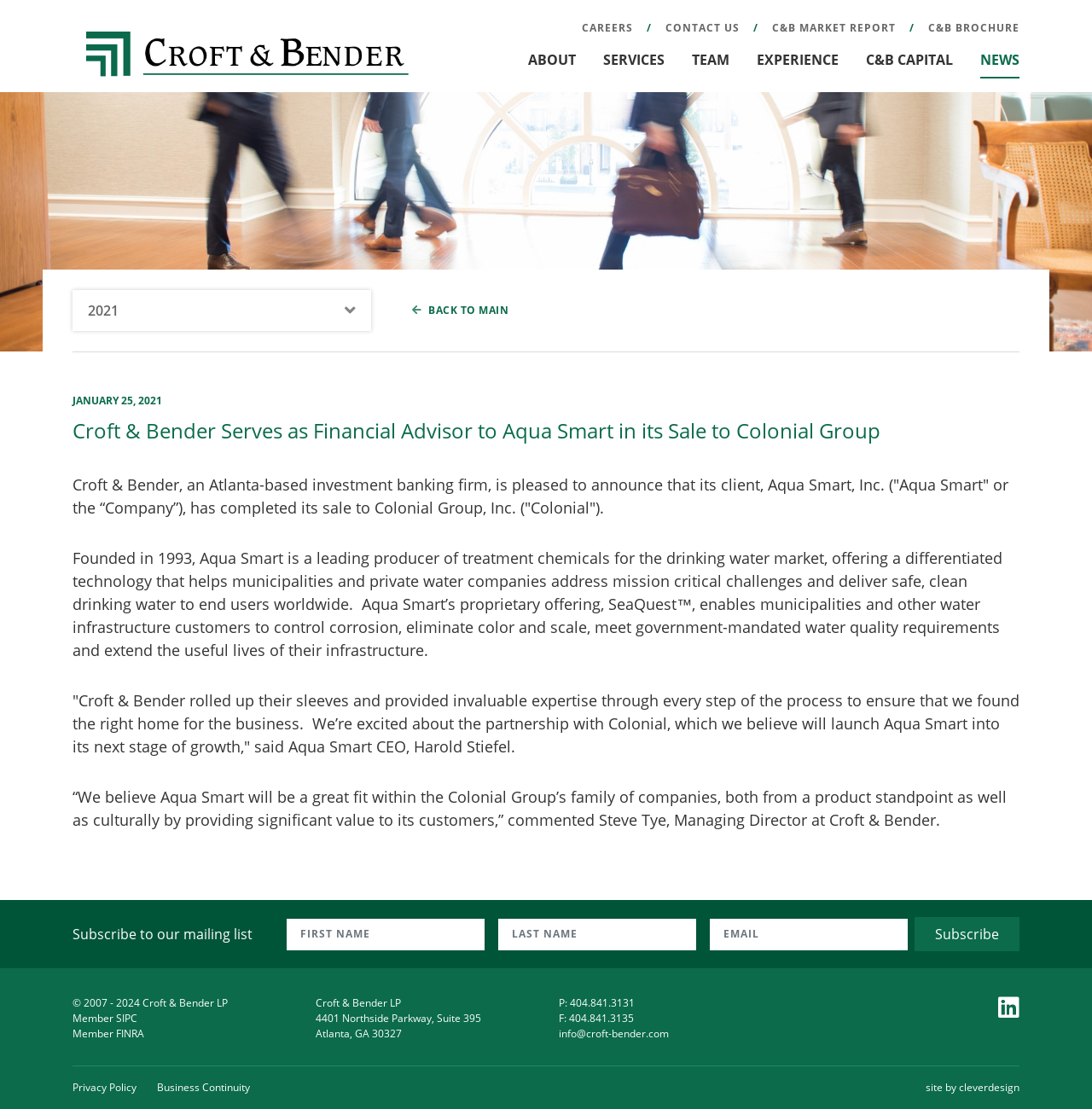What is the purpose of the 'Subscribe to our mailing list' section?
Please describe in detail the information shown in the image to answer the question.

The 'Subscribe to our mailing list' section is located at the bottom of the webpage, and it allows users to input their first name, last name, and email to subscribe to the company's mailing list.